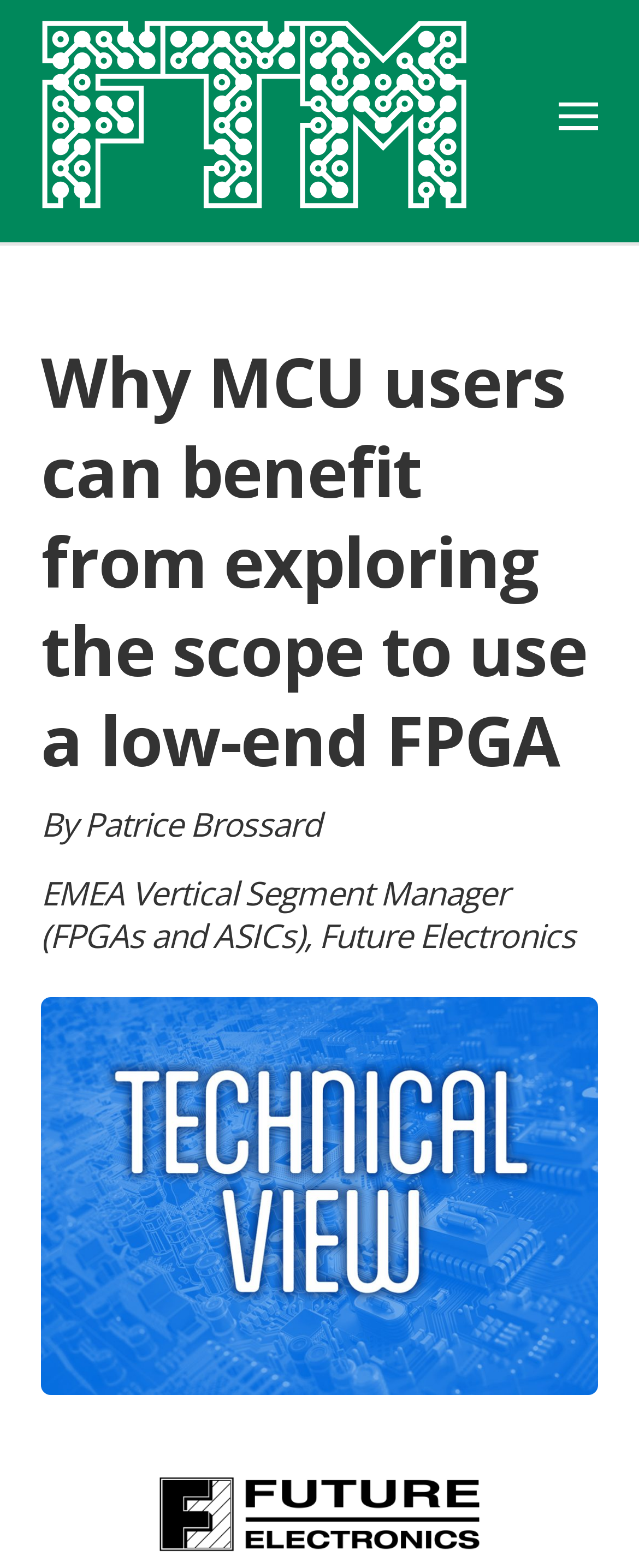Extract the heading text from the webpage.

Why MCU users can benefit from exploring the scope to use a low-end FPGA